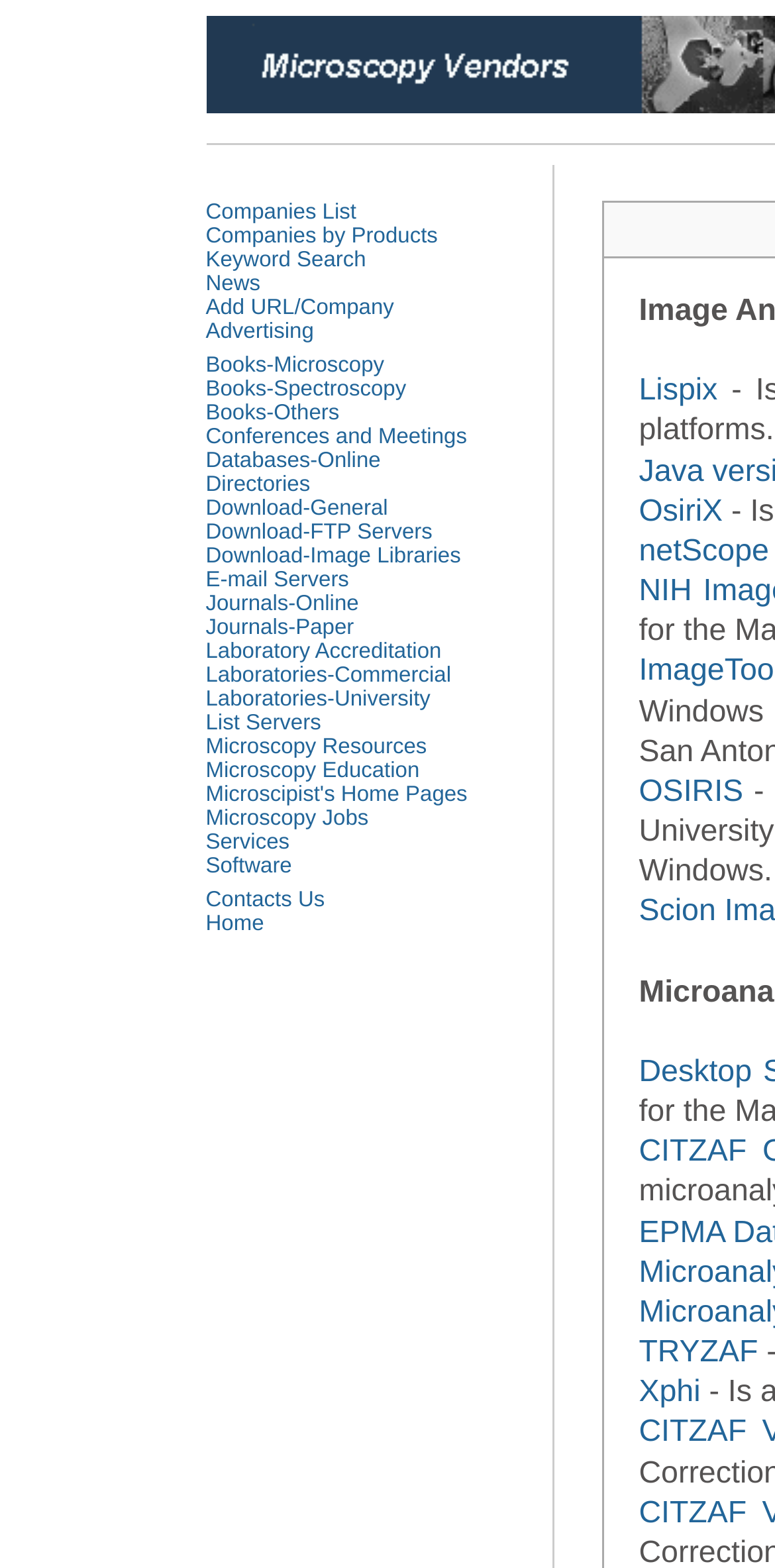Pinpoint the bounding box coordinates of the clickable element to carry out the following instruction: "Search by keyword."

[0.265, 0.158, 0.472, 0.174]